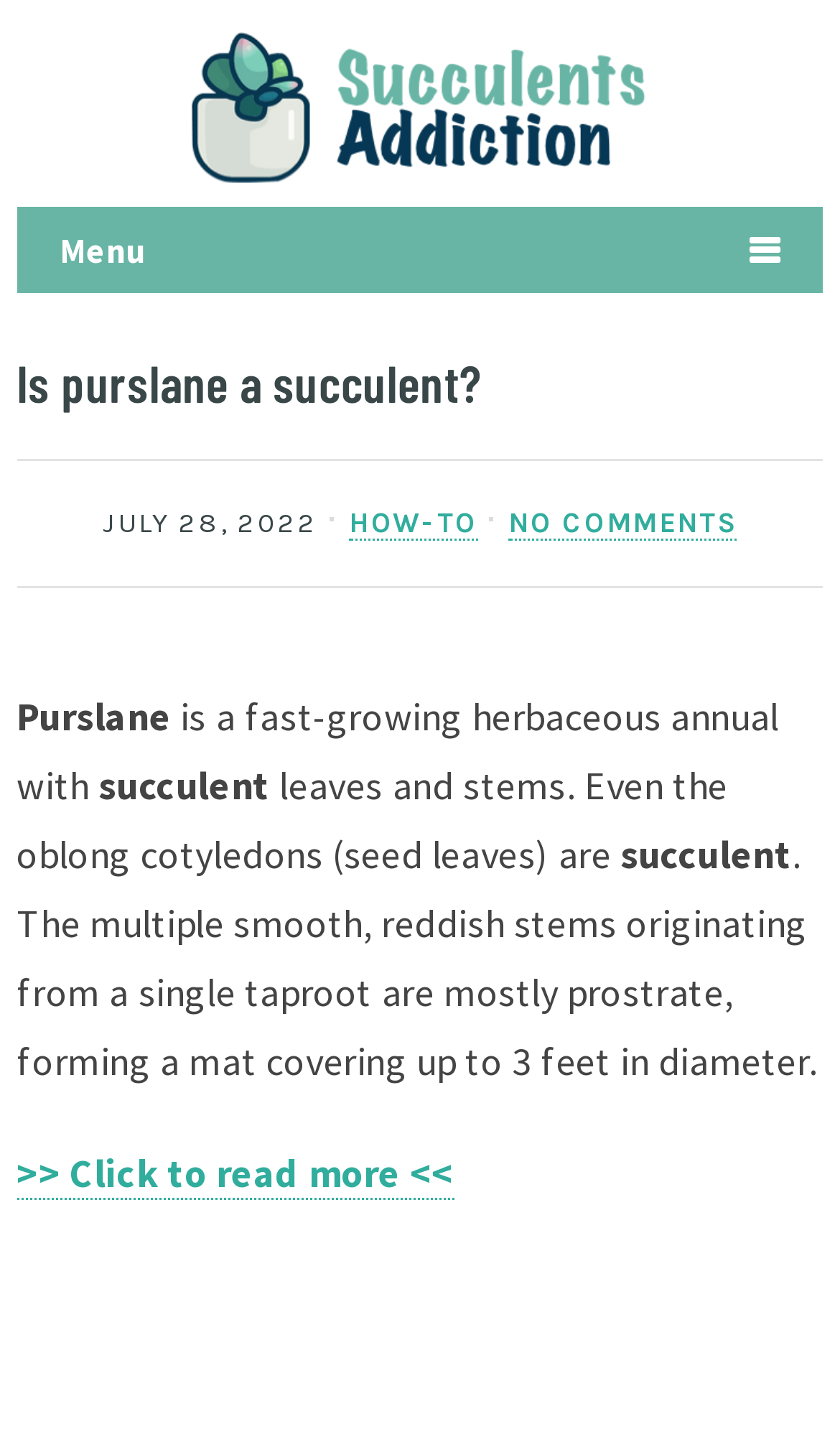Offer a detailed account of what is visible on the webpage.

The webpage is about the topic of purslane, a type of succulent plant. At the top left of the page, there is a link to "Succulents Addiction" accompanied by an image with the same name. Next to it, on the right, is a link to a menu. Below these elements, there is a heading that reads "Is purslane a succulent?".

Under the heading, there is a date "JULY 28, 2022" followed by three links: "HOW-TO" and "NO COMMENTS" on the right, and a main content section on the left. The main content section starts with the word "Purslane" and continues with a paragraph of text that describes the plant's characteristics, including its fast-growing nature, succulent leaves and stems, and its ability to form a mat covering up to 3 feet in diameter.

The text is divided into several sections, with the keywords "succulent" and "leaves and stems" standing out. At the bottom of the main content section, there is a link to read more, indicated by ">> Click to read more <<". Overall, the webpage appears to be an informative article about purslane, with a focus on its characteristics and features.